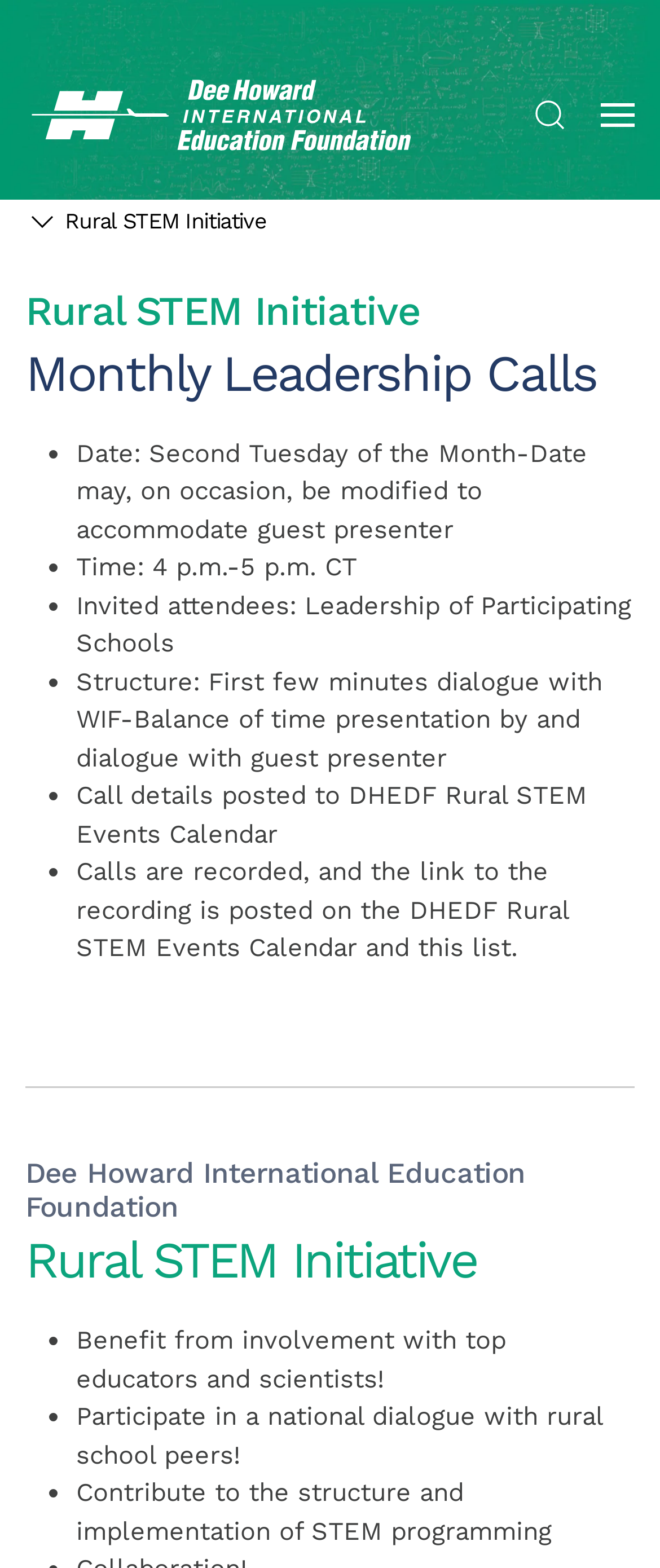Describe all the significant parts and information present on the webpage.

The webpage is about the Monthly Leadership Calls of the Dee Howard International Education Foundation. At the top left, there is a link to skip to the main content, and next to it, a link to go back to the home page, accompanied by the foundation's logo. On the top right, there are three buttons: Open Search, Open menu, and a button with the text "Rural STEM Initiative" that has a popup menu.

Below the top navigation, the main content area begins. It starts with a heading that reads "Monthly Leadership Calls". Below this heading, there is a list of details about the calls, including the date, time, invited attendees, structure, and call details. Each list item is marked with a bullet point.

Further down the page, there is a horizontal separator, followed by the foundation's name and a heading that reads "Rural STEM Initiative". Below this heading, there is another list of benefits, including benefiting from involvement with top educators and scientists, participating in a national dialogue with rural school peers, and contributing to the structure and implementation of STEM programming. Each list item is again marked with a bullet point.

Throughout the page, there are several images, including the foundation's logo, and icons for the search and menu buttons.